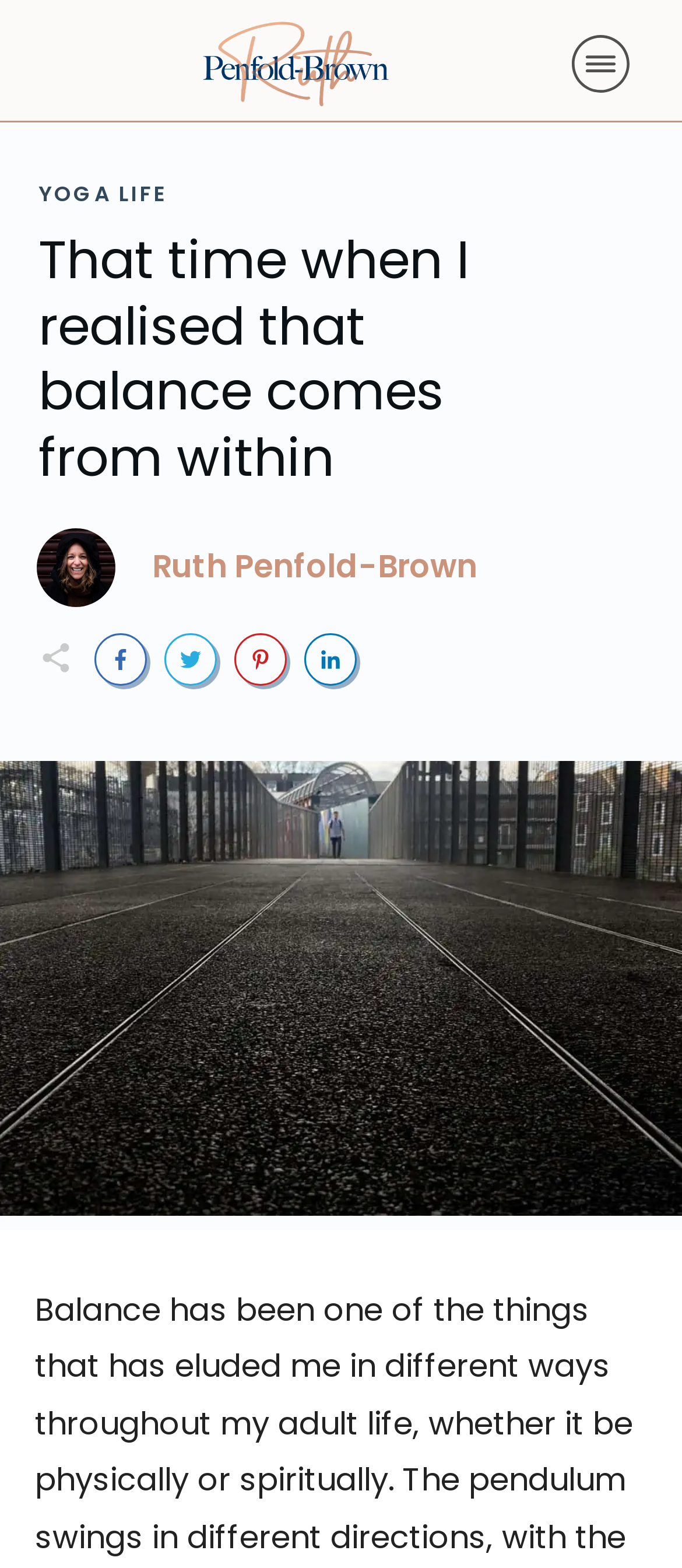Carefully observe the image and respond to the question with a detailed answer:
What is the text on the link at the top left?

I looked for the link element at the top left of the webpage, which is [670], and found its text content to be 'YOGA LIFE'.